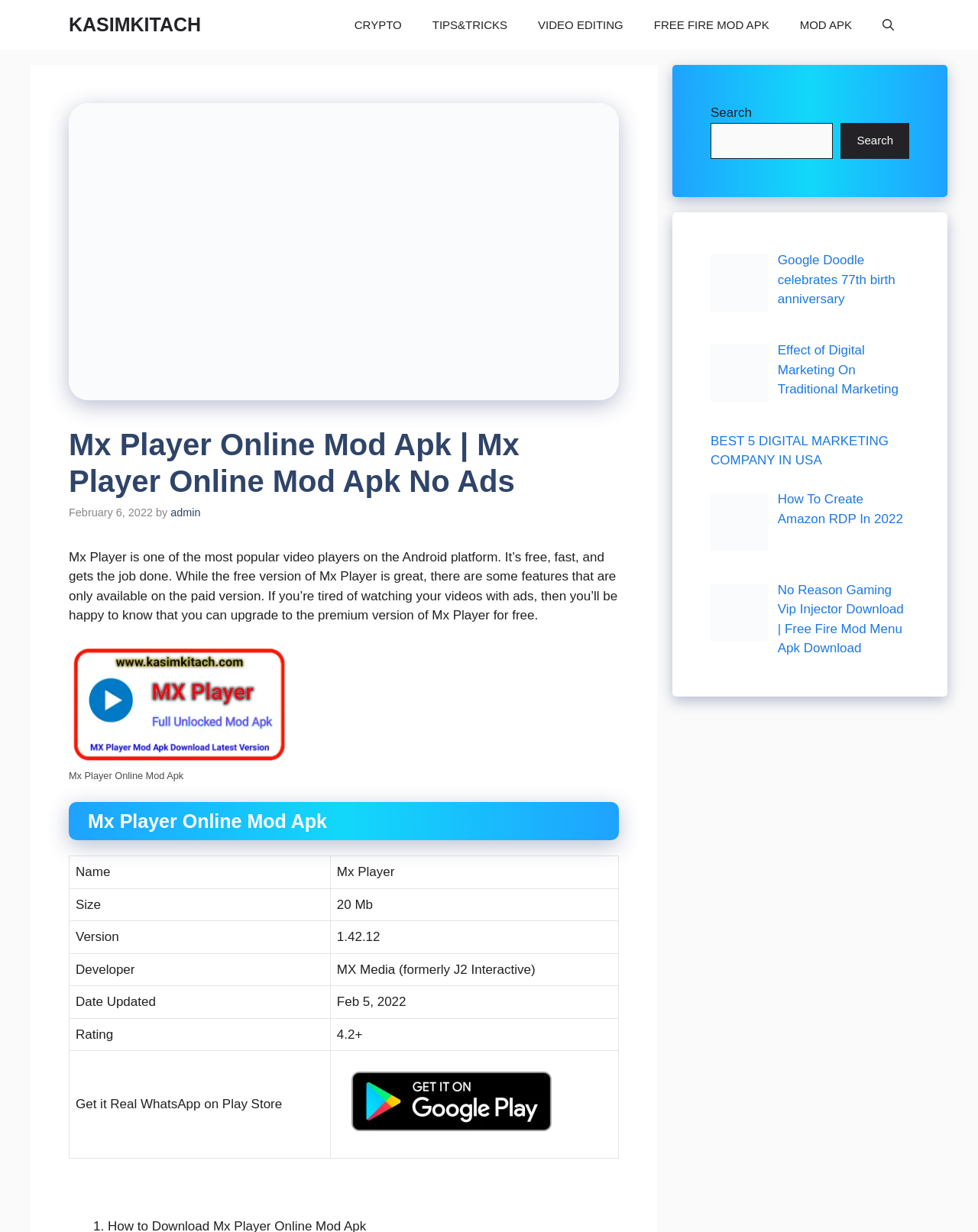What is the size of the Mx Player?
Offer a detailed and exhaustive answer to the question.

The table on the webpage provides information about the Mx Player, and the row with the 'Size' column has a value of '20 Mb'.